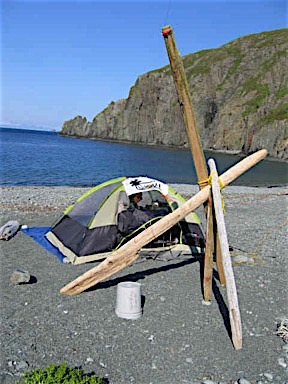Please give a concise answer to this question using a single word or phrase: 
What is the condition of the sea?

Calm